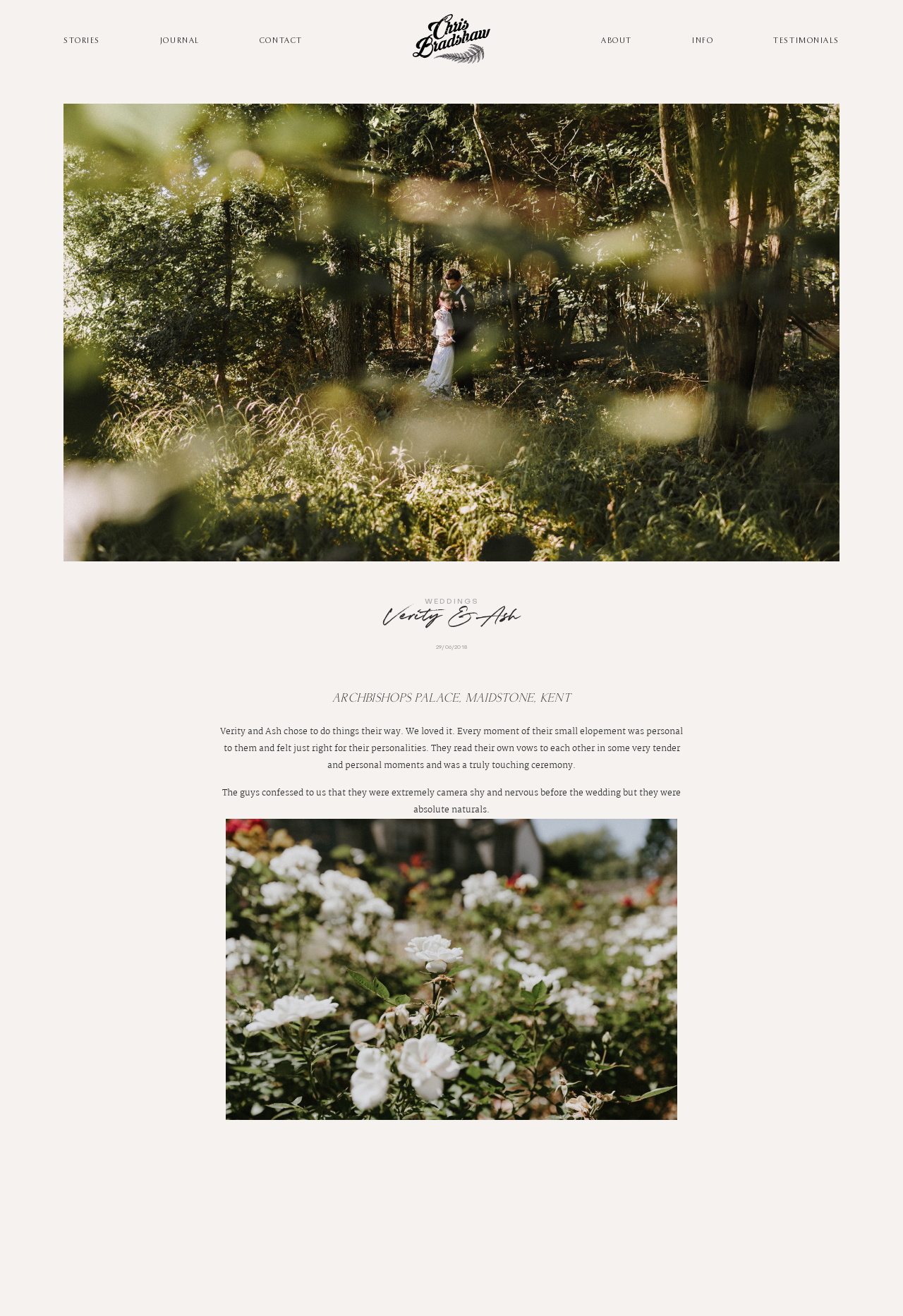How many images are associated with the photographer's name?
Please provide a single word or phrase in response based on the screenshot.

3